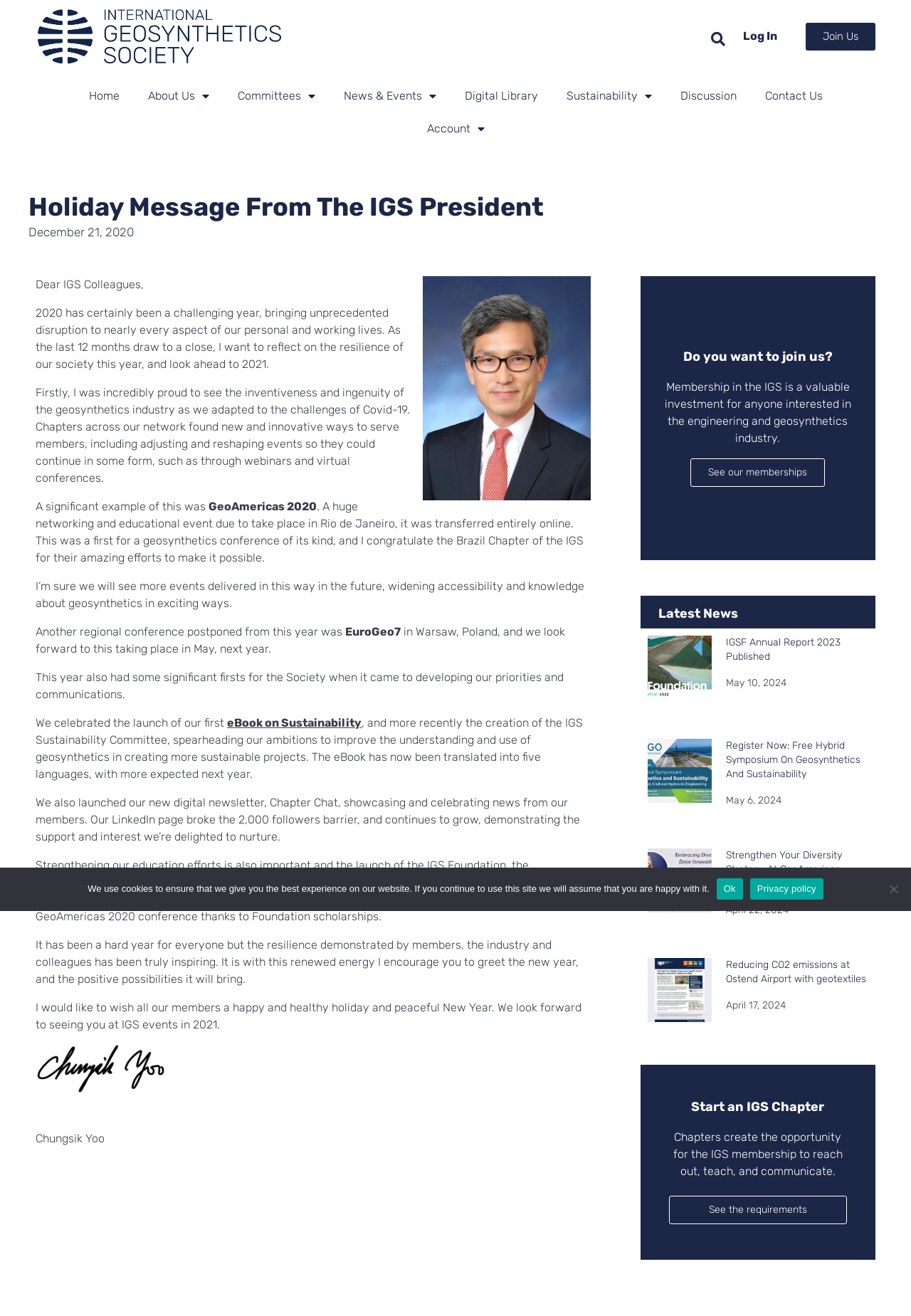Determine the coordinates of the bounding box that should be clicked to complete the instruction: "Click the 'Log In' link". The coordinates should be represented by four float numbers between 0 and 1: [left, top, right, bottom].

[0.816, 0.022, 0.853, 0.032]